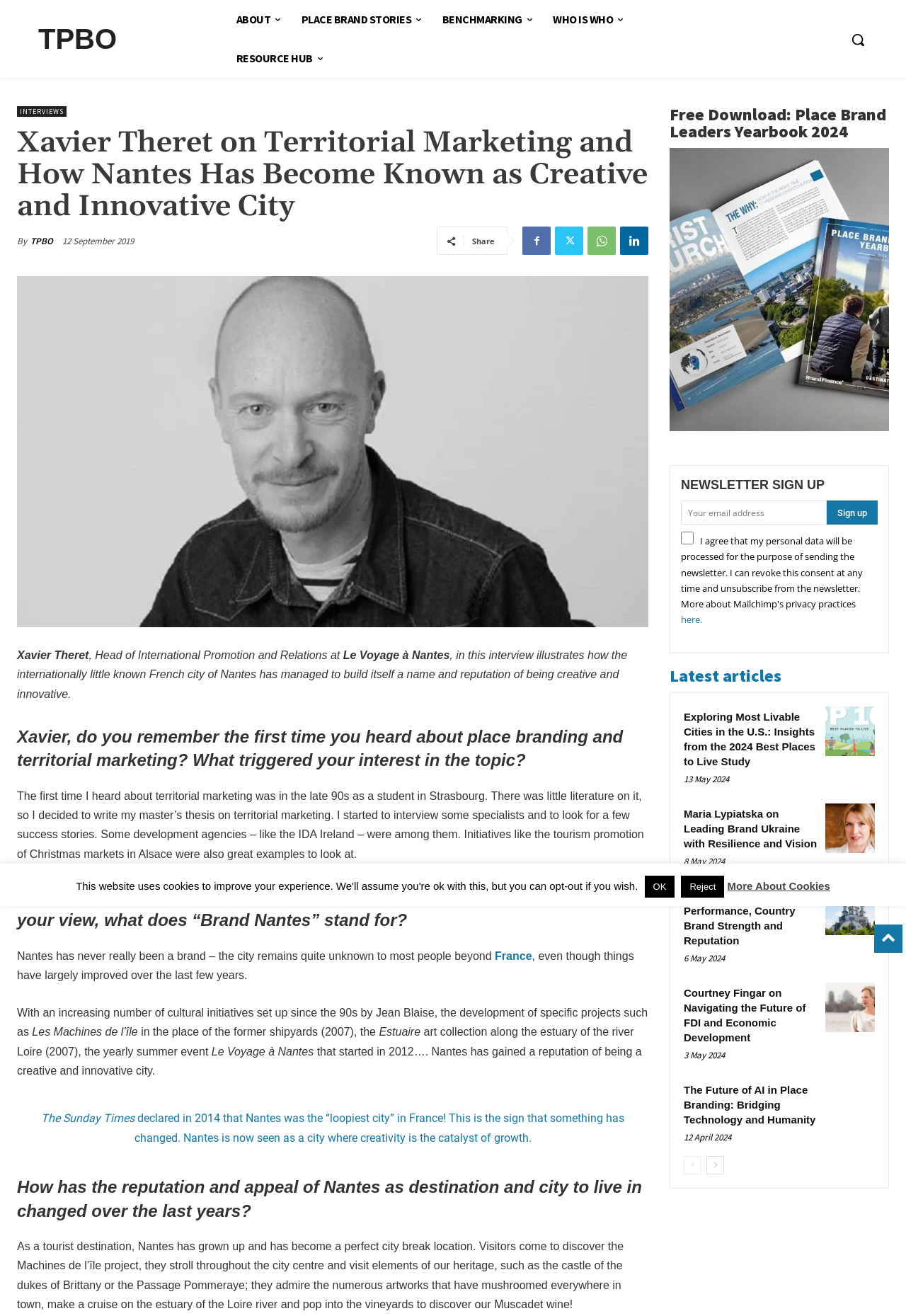Indicate the bounding box coordinates of the clickable region to achieve the following instruction: "Read the latest article about Ukraine Economic Performance."

[0.911, 0.673, 0.966, 0.711]